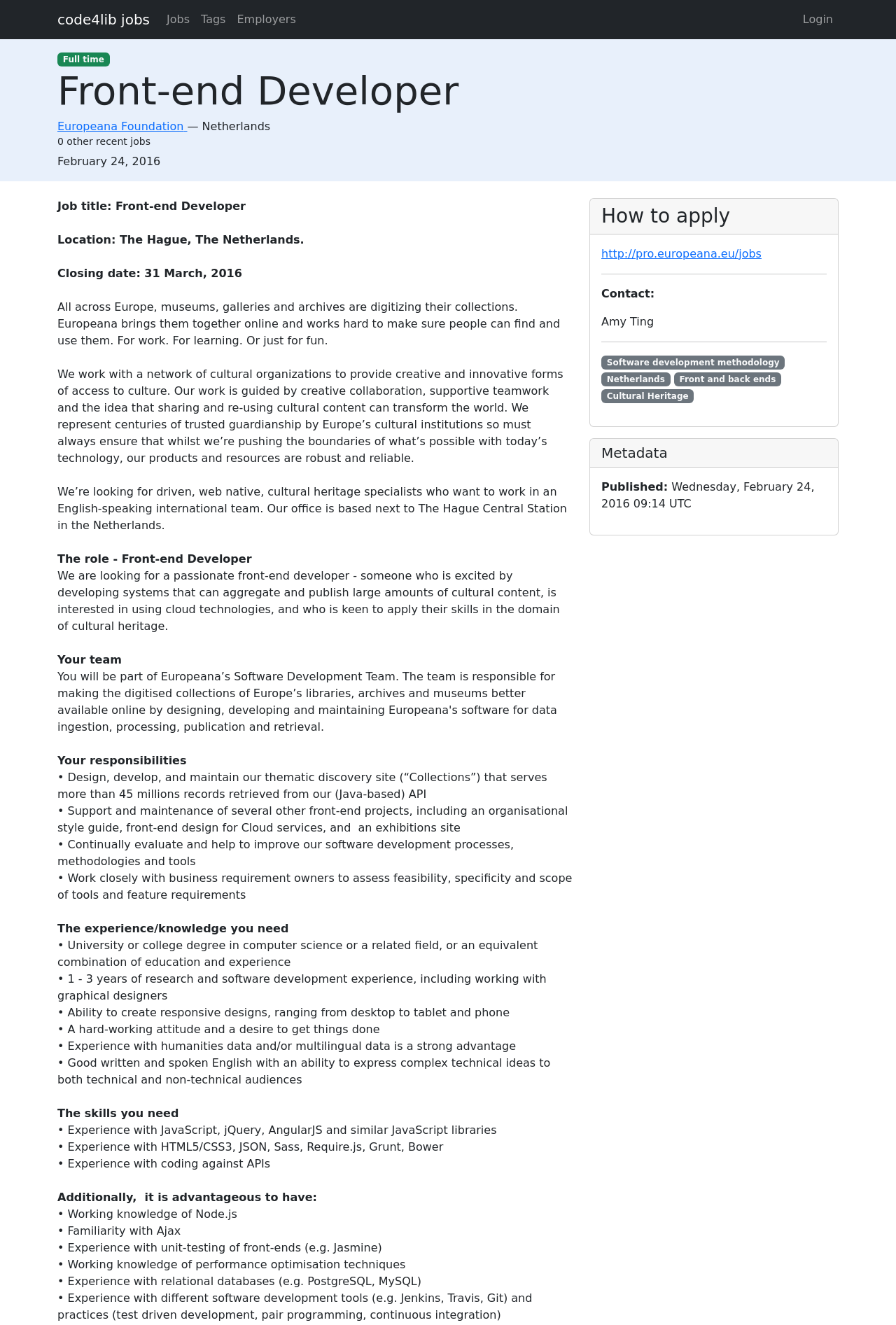Please indicate the bounding box coordinates for the clickable area to complete the following task: "Contact 'Amy Ting' for more information". The coordinates should be specified as four float numbers between 0 and 1, i.e., [left, top, right, bottom].

[0.671, 0.238, 0.73, 0.248]